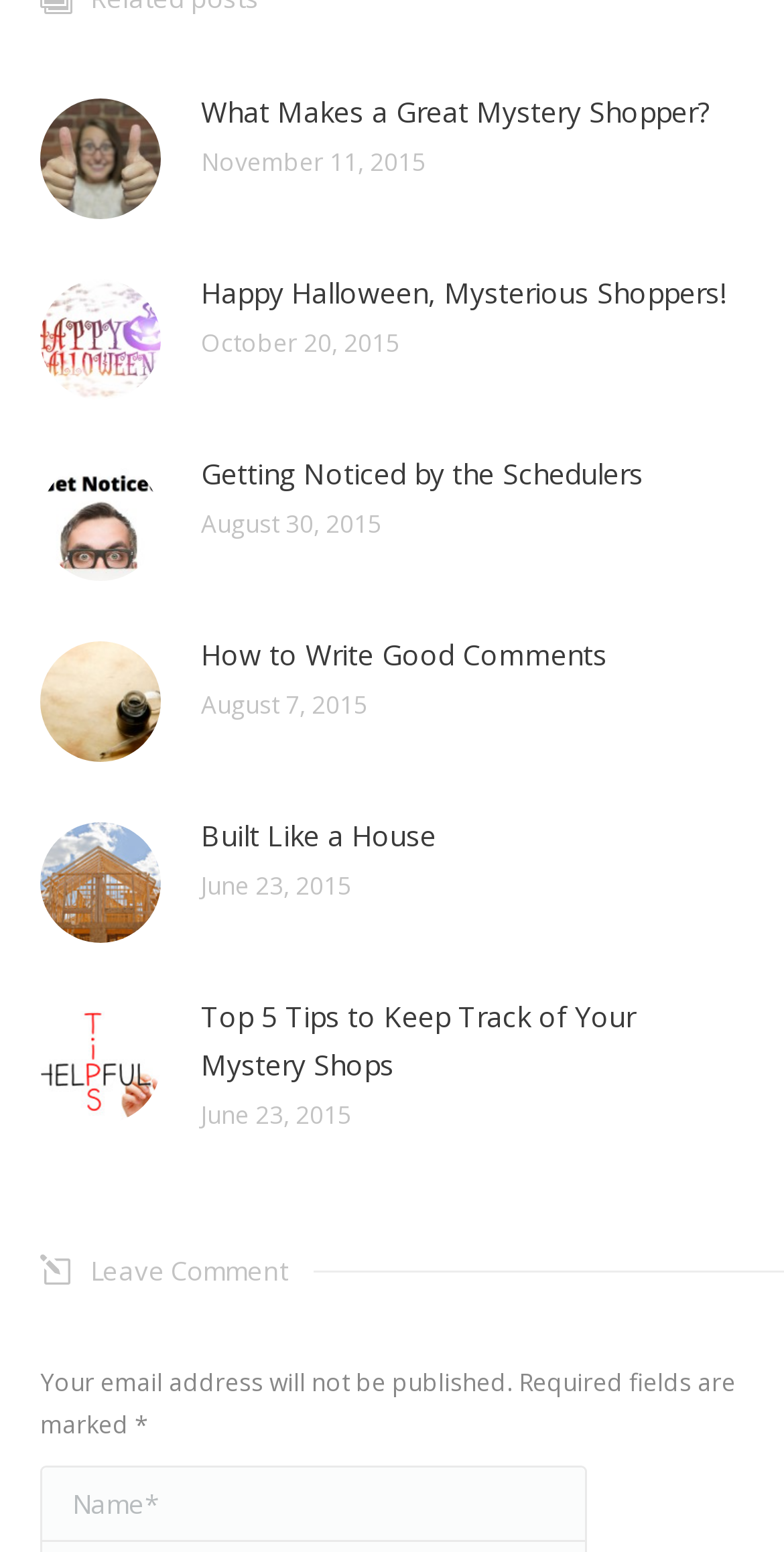Identify the bounding box coordinates for the element that needs to be clicked to fulfill this instruction: "Click on 'Getting Noticed by the Schedulers' link". Provide the coordinates in the format of four float numbers between 0 and 1: [left, top, right, bottom].

[0.256, 0.291, 0.821, 0.322]